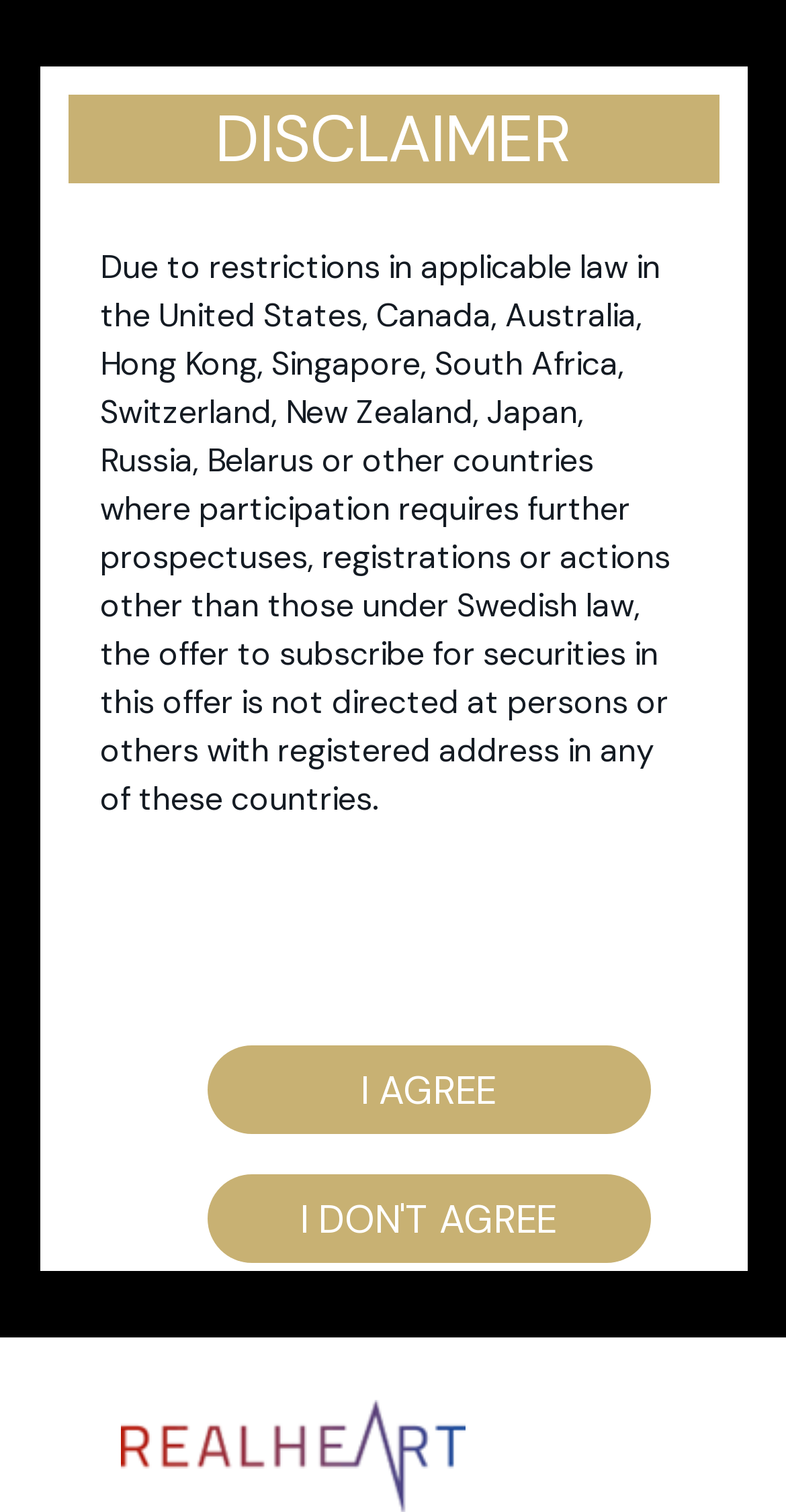What is the purpose of the 'I agree' button?
Use the image to give a comprehensive and detailed response to the question.

The 'I agree' button is located below a long disclaimer text, which suggests that clicking the button indicates agreement to the terms stated in the disclaimer.